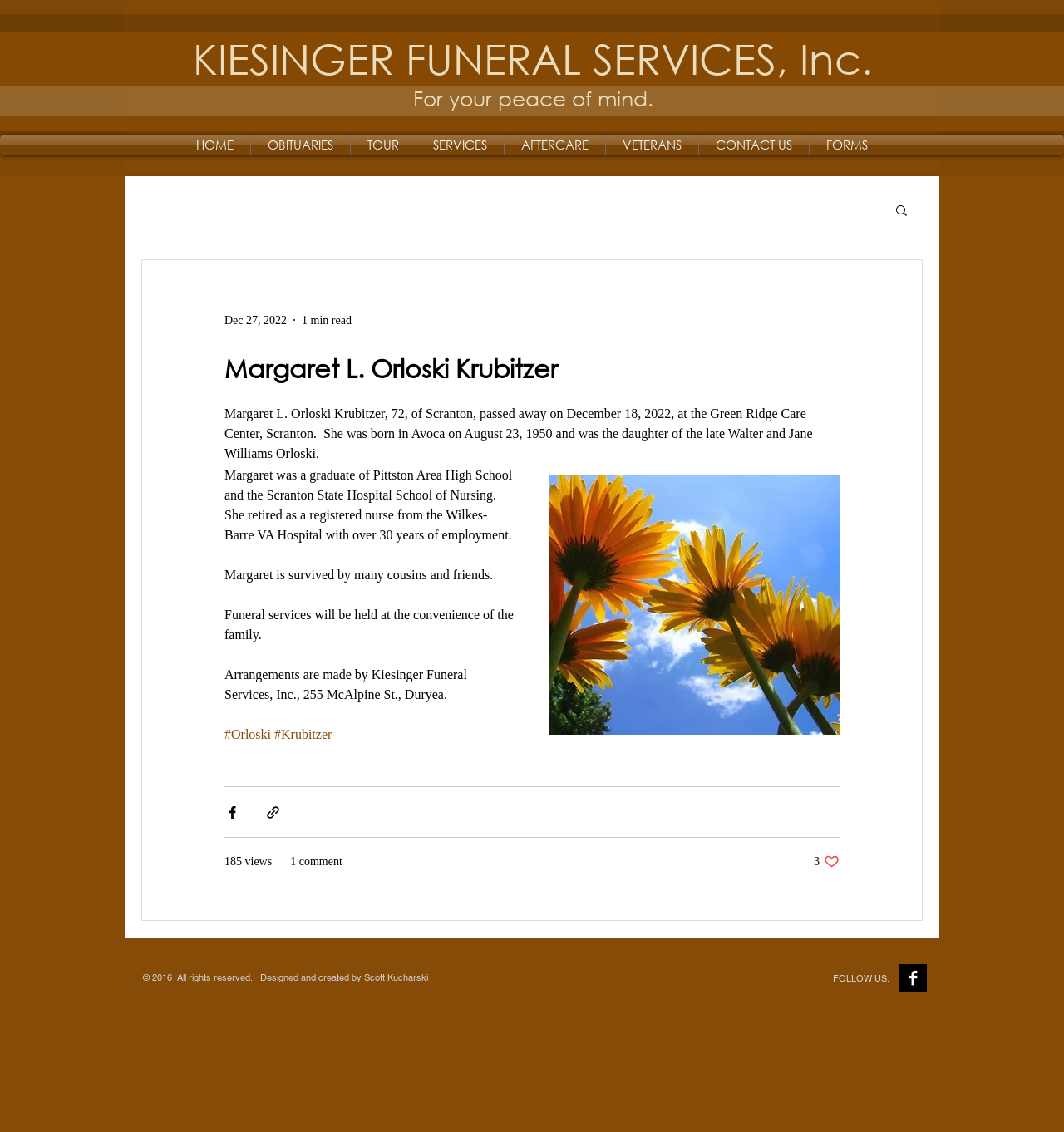Indicate the bounding box coordinates of the element that must be clicked to execute the instruction: "Search using the search button". The coordinates should be given as four float numbers between 0 and 1, i.e., [left, top, right, bottom].

[0.84, 0.179, 0.855, 0.195]